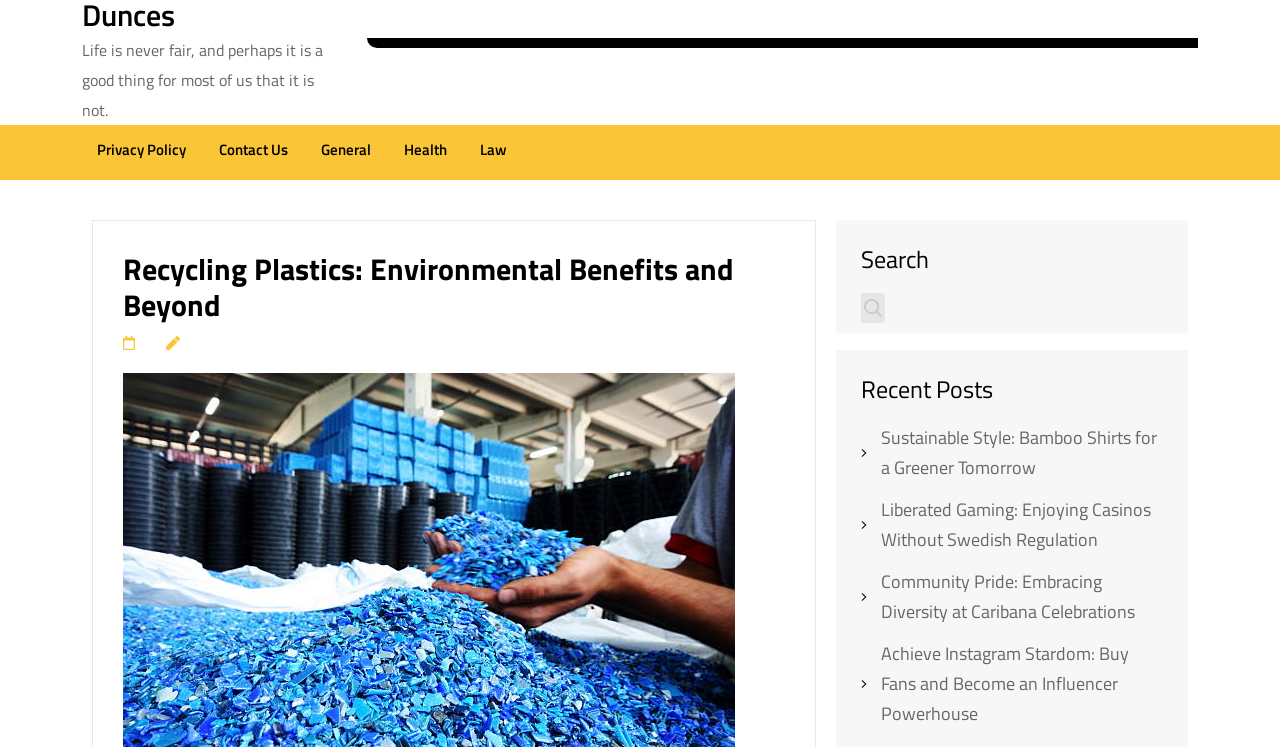Can you find the bounding box coordinates for the element to click on to achieve the instruction: "Read the article about Sustainable Style"?

[0.688, 0.568, 0.904, 0.644]